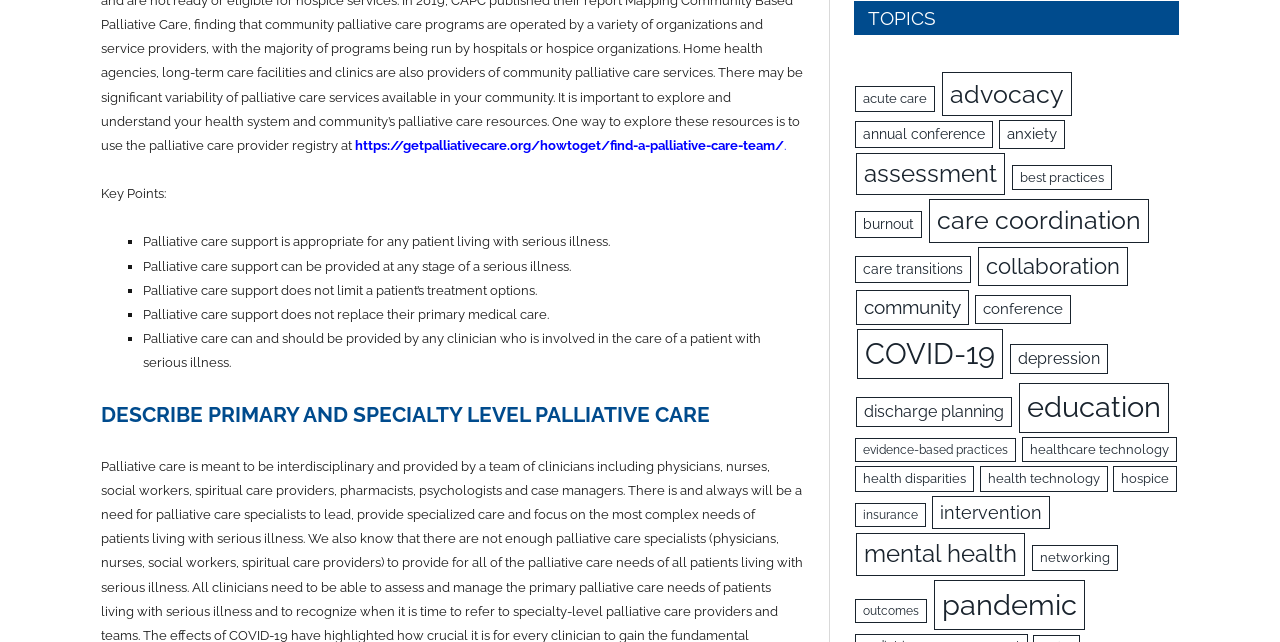Provide the bounding box coordinates of the HTML element this sentence describes: "annual conference". The bounding box coordinates consist of four float numbers between 0 and 1, i.e., [left, top, right, bottom].

[0.668, 0.189, 0.776, 0.231]